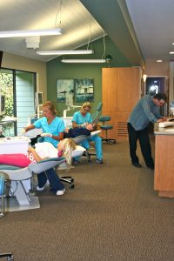Utilize the details in the image to thoroughly answer the following question: What type of patients does the clinic cater to?

The caption states that the clinic is designed to cater to adults seeking orthodontic treatment, reflecting the practice's dedication to providing quality care for patients of all ages.